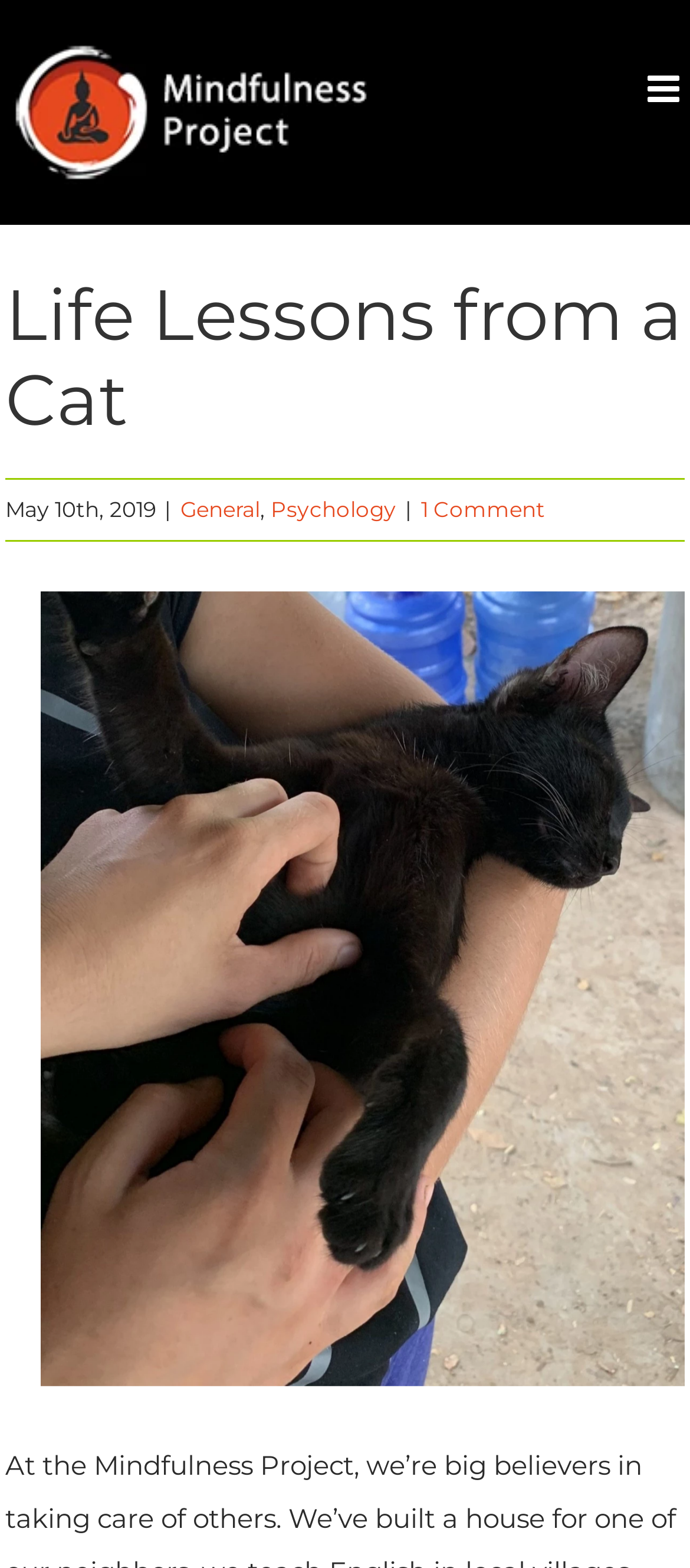Respond to the question below with a single word or phrase: What is the purpose of the button at the top-right corner?

Toggle mobile menu